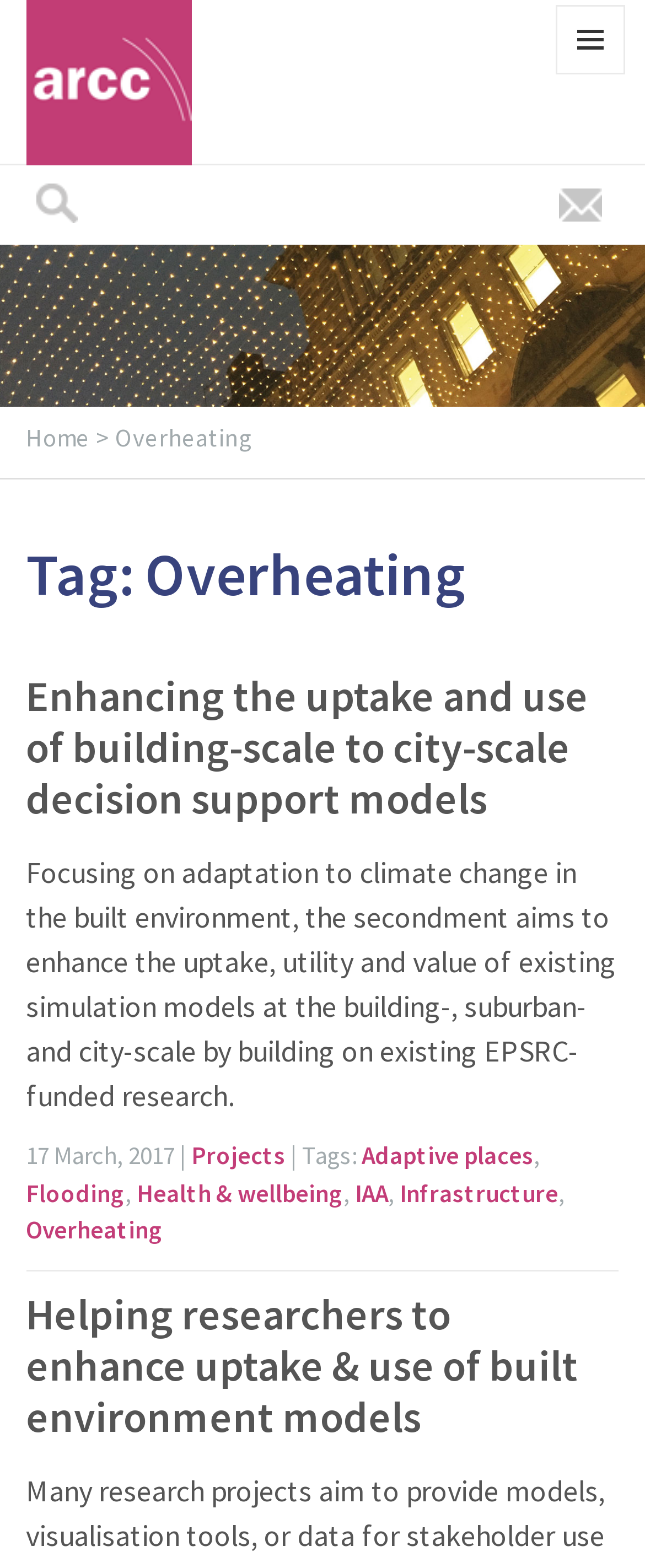Specify the bounding box coordinates of the region I need to click to perform the following instruction: "Explore media players". The coordinates must be four float numbers in the range of 0 to 1, i.e., [left, top, right, bottom].

None